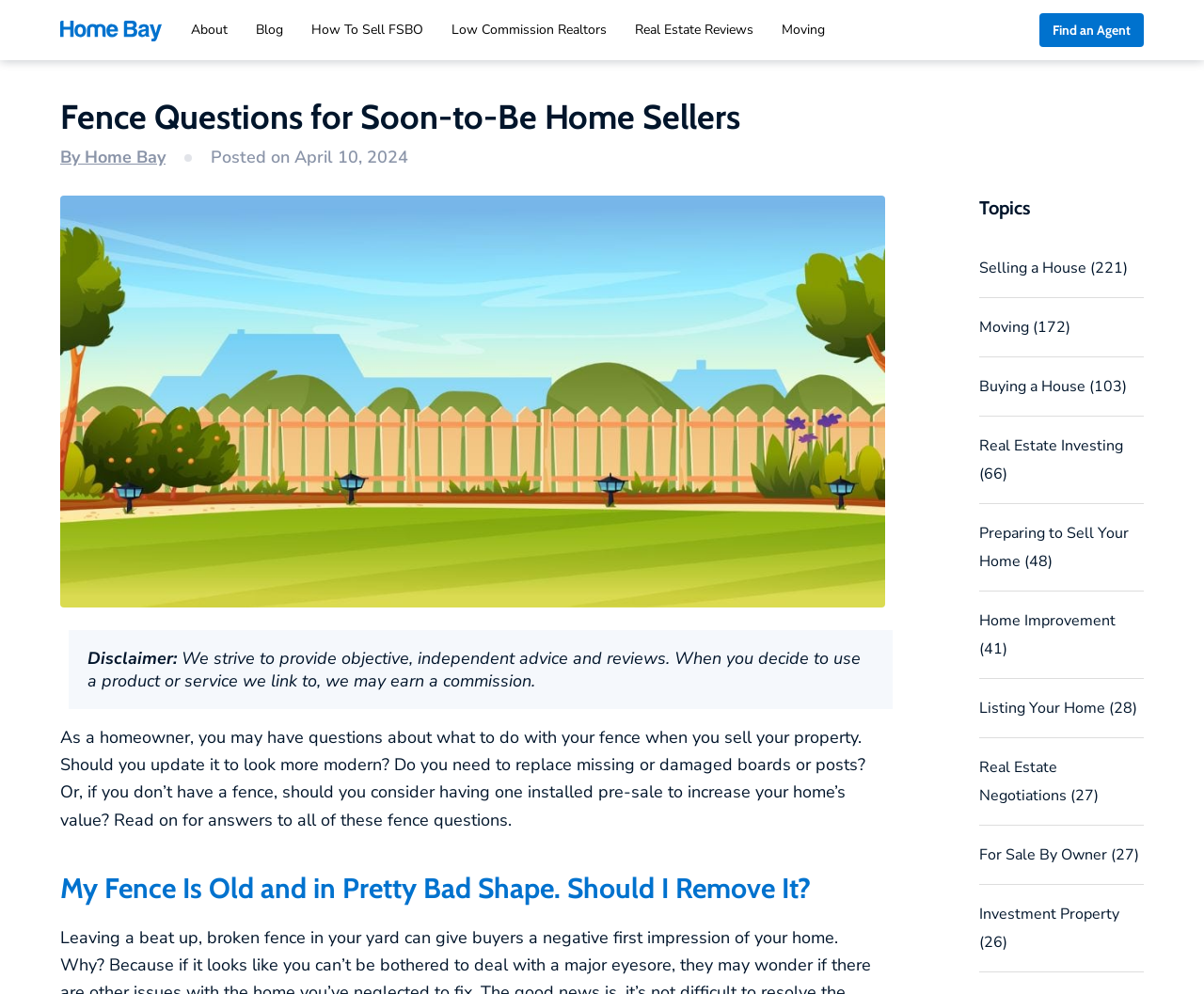Using the description: "REAL ESTATE LAW", identify the bounding box of the corresponding UI element in the screenshot.

None